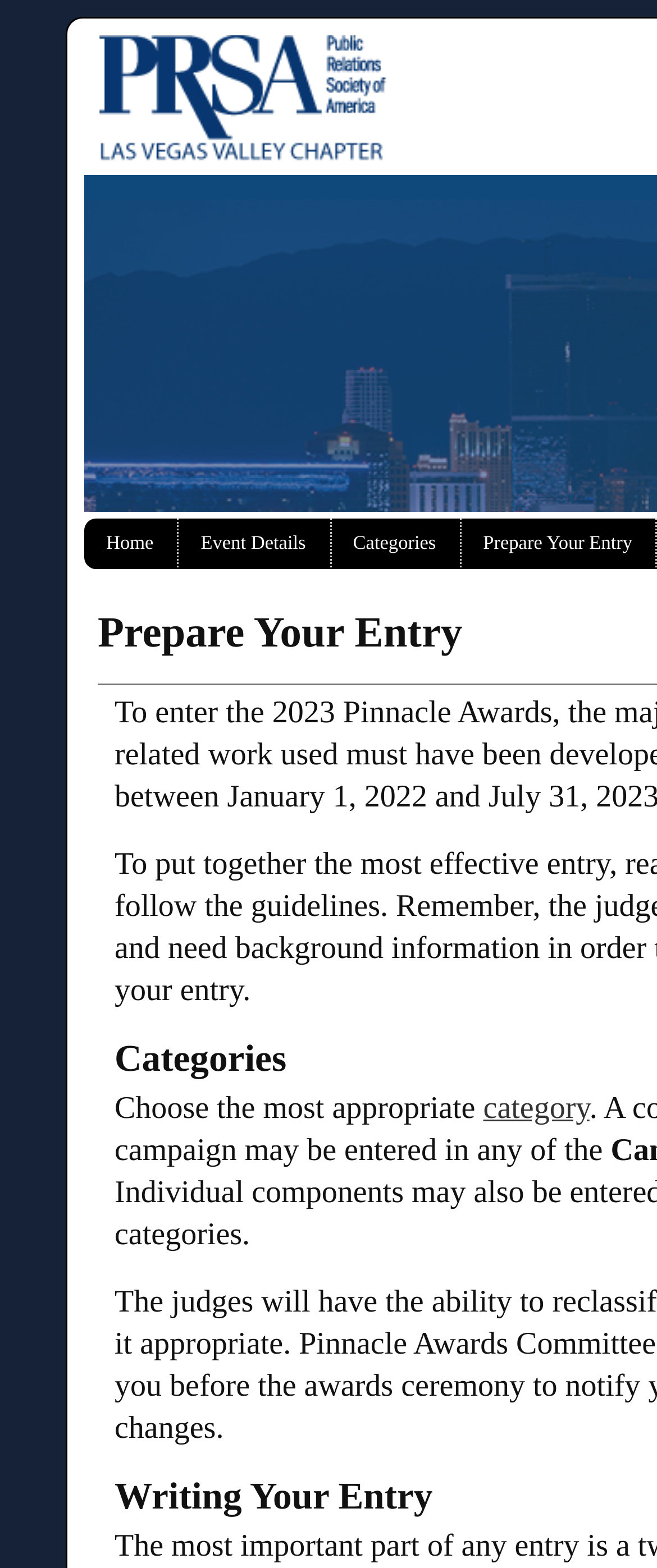What is the purpose of this webpage?
Ensure your answer is thorough and detailed.

Based on the content of the webpage, it appears to be guiding users to prepare an entry for an award, specifically the 2023 Pinnacle Awards, so the purpose of this webpage is to facilitate that process.